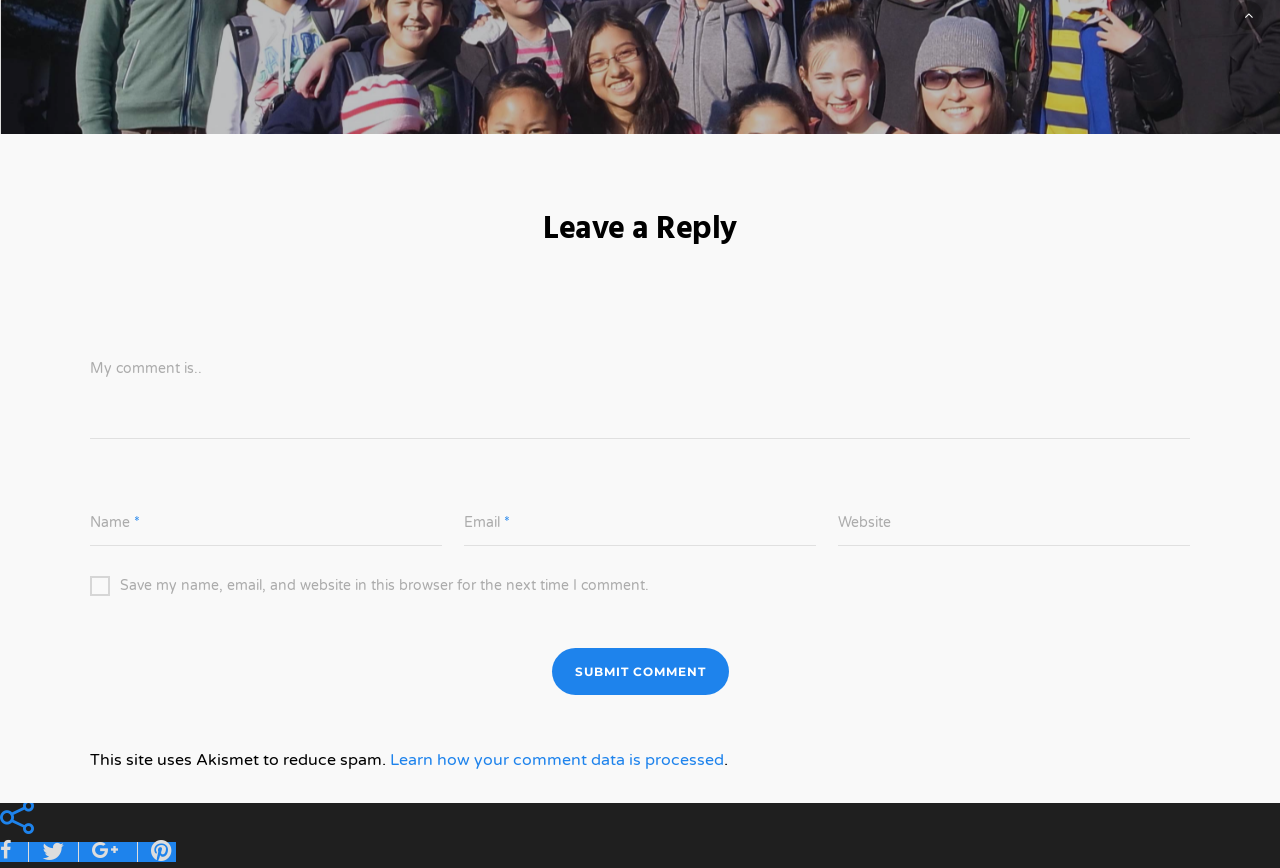Using the description "name="submit" value="Submit Comment"", predict the bounding box of the relevant HTML element.

[0.431, 0.747, 0.569, 0.801]